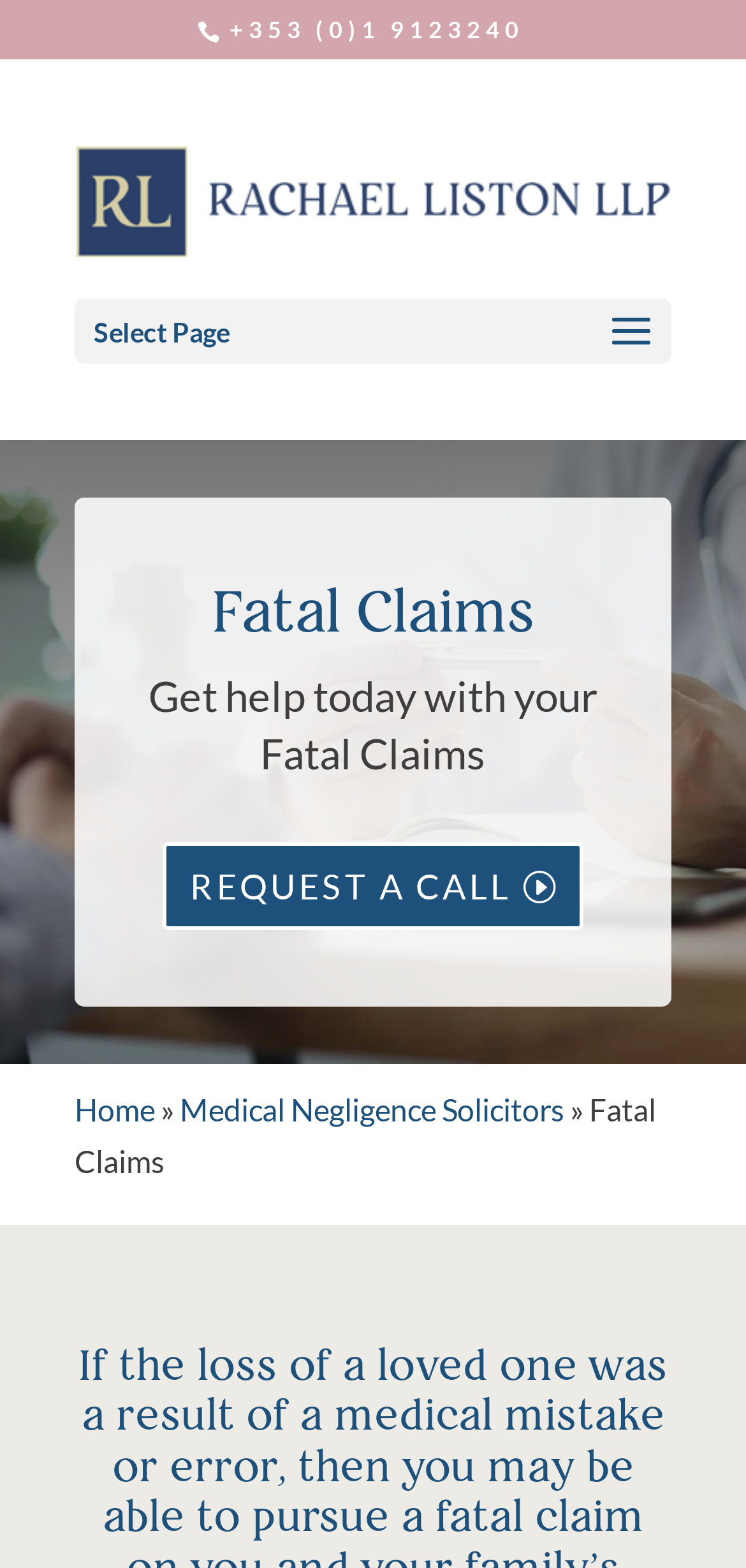Analyze the image and give a detailed response to the question:
What is the phone number on the webpage?

I found the phone number by looking at the link element with the text '+353 (0)1 9123240' which has a bounding box coordinate of [0.308, 0.01, 0.703, 0.028].